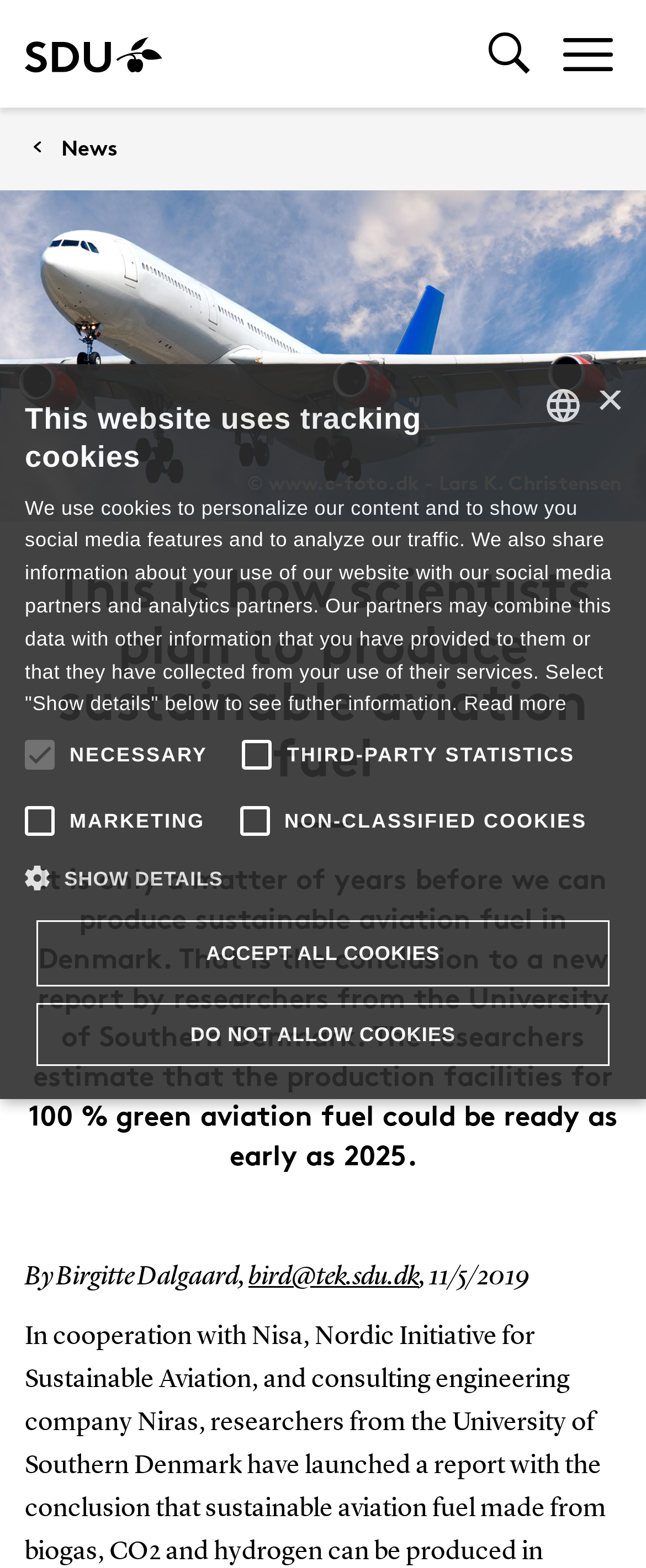Construct a comprehensive description capturing every detail on the webpage.

The webpage is about sustainable aviation fuel, with a focus on a new report by researchers from the University of Southern Denmark. At the top, there is a banner with the main navigation, featuring a link to the University of Southern Denmark and a toggle search button. Below the banner, there is a breadcrumbs navigation section with a link to "News".

The main content of the webpage is a news article with a heading that reads "This is how scientists plan to produce sustainable aviation fuel". The article is followed by a summary of the report, which states that it is only a matter of years before sustainable aviation fuel can be produced in Denmark. The report estimates that production facilities for 100% green aviation fuel could be ready as early as 2025.

Below the summary, there is a section with the author's name, email address, and the date of publication. The webpage also features a section with a alert box that contains information about the use of tracking cookies on the website. This section includes buttons to accept or decline cookies, as well as links to learn more about the cookies used on the website.

On the right side of the webpage, there is a section with language options, featuring buttons for Danish and English. Below this section, there is a button to close the alert box. The webpage also features several images, including a logo for the University of Southern Denmark and an image related to the report on sustainable aviation fuel.